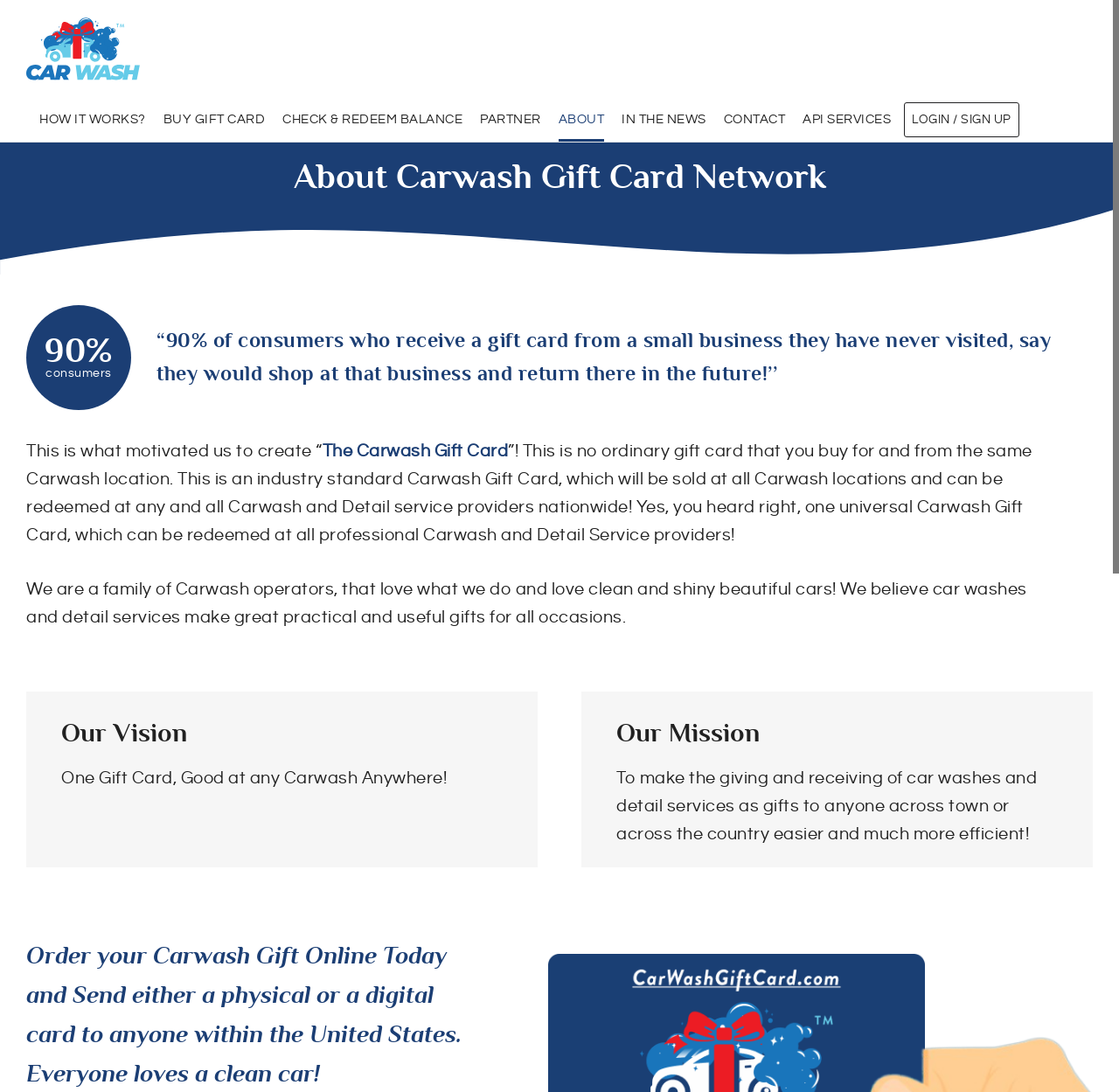What percentage of consumers would shop at a business after receiving a gift card?
Ensure your answer is thorough and detailed.

The percentage of consumers who would shop at a business after receiving a gift card can be found in the StaticText element with the text '90%'. This is mentioned in the context of a quote about the effectiveness of gift cards in encouraging customers to visit a business.